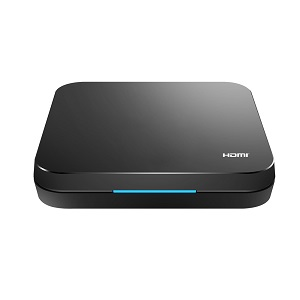Reply to the question with a single word or phrase:
What type of finish does the set-top box have?

Glossy